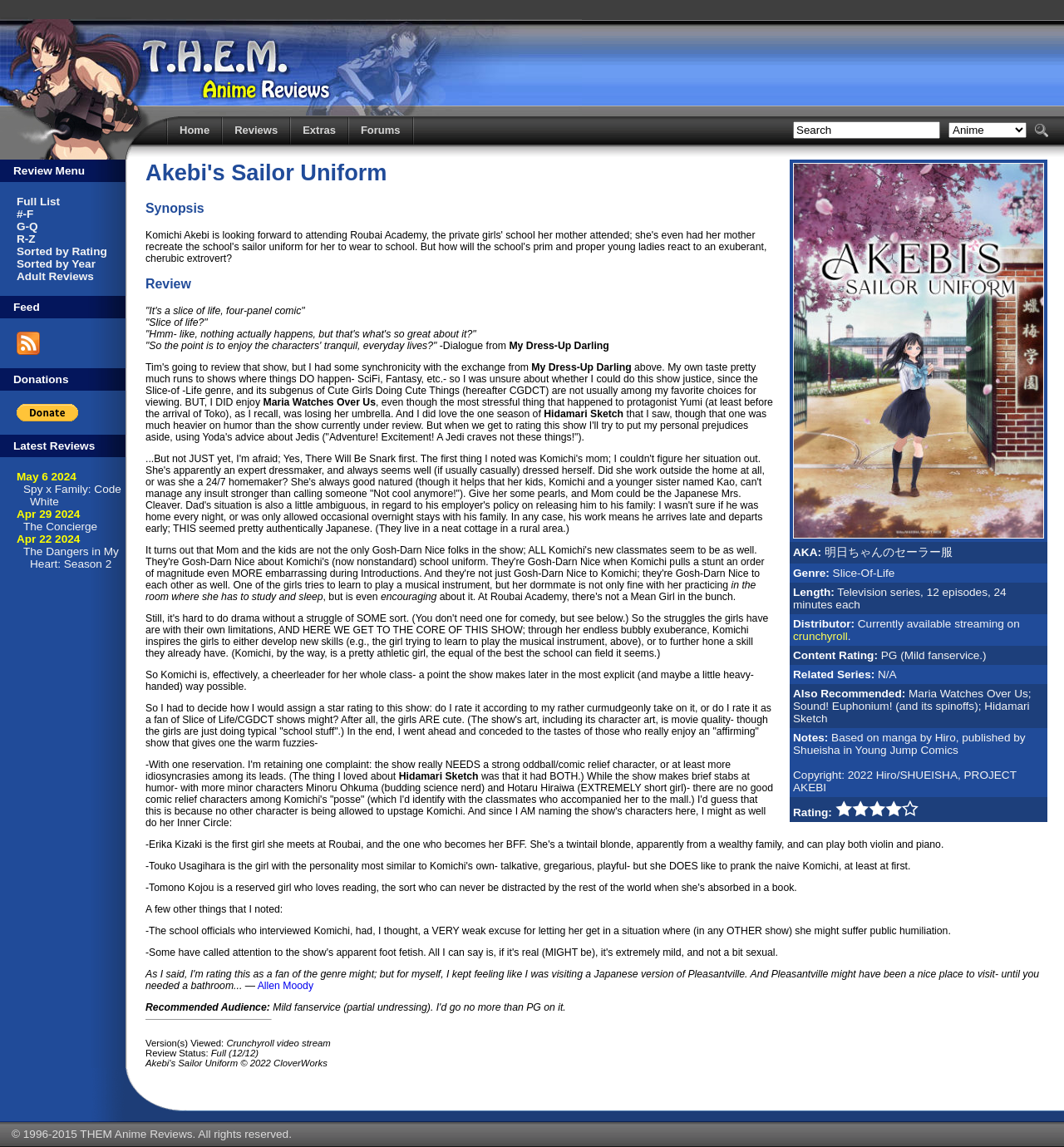Please locate the bounding box coordinates of the element that should be clicked to achieve the given instruction: "Search for anime".

[0.745, 0.106, 0.884, 0.121]